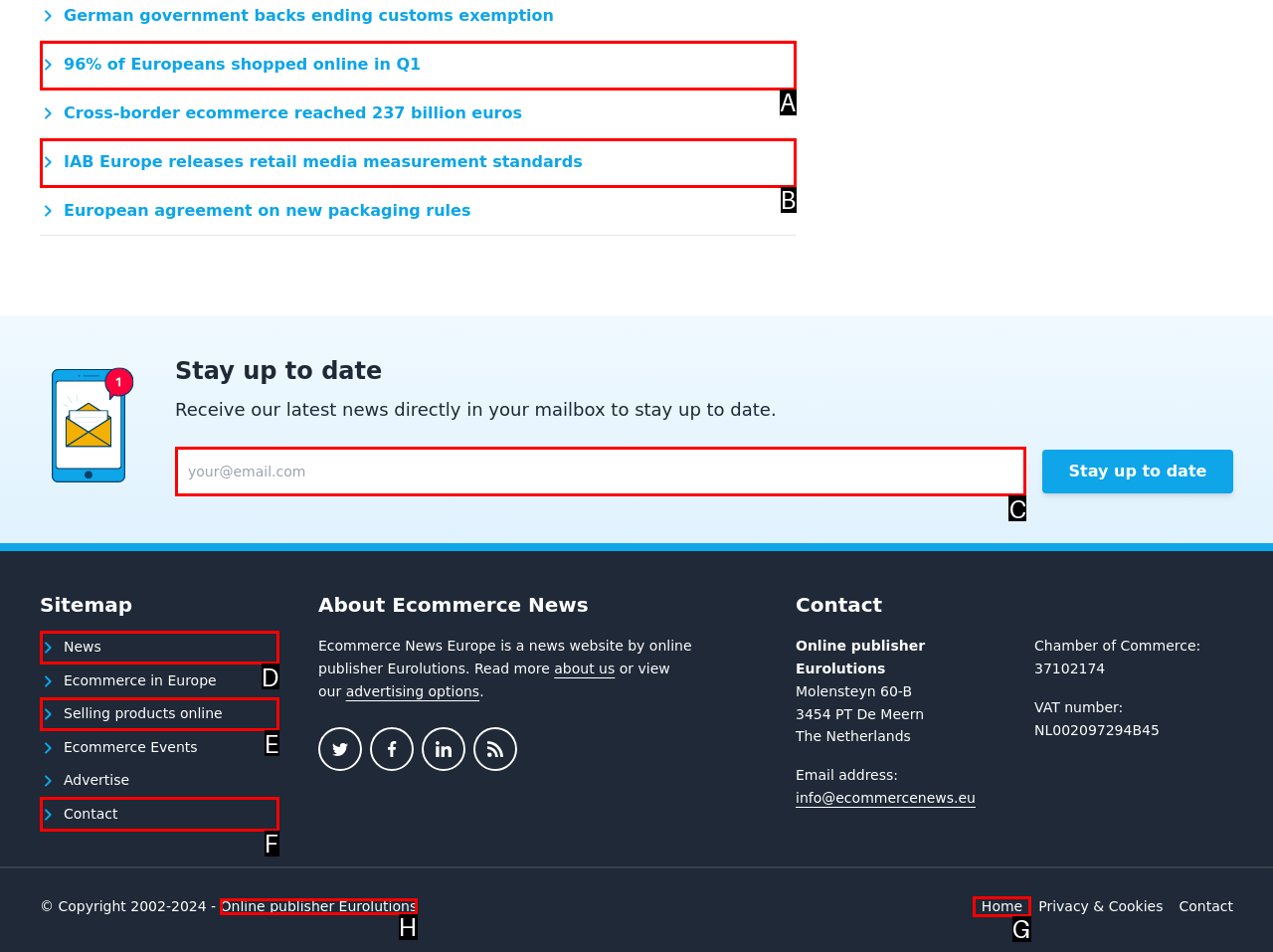Determine which HTML element to click for this task: Enter email address in the textbox Provide the letter of the selected choice.

C